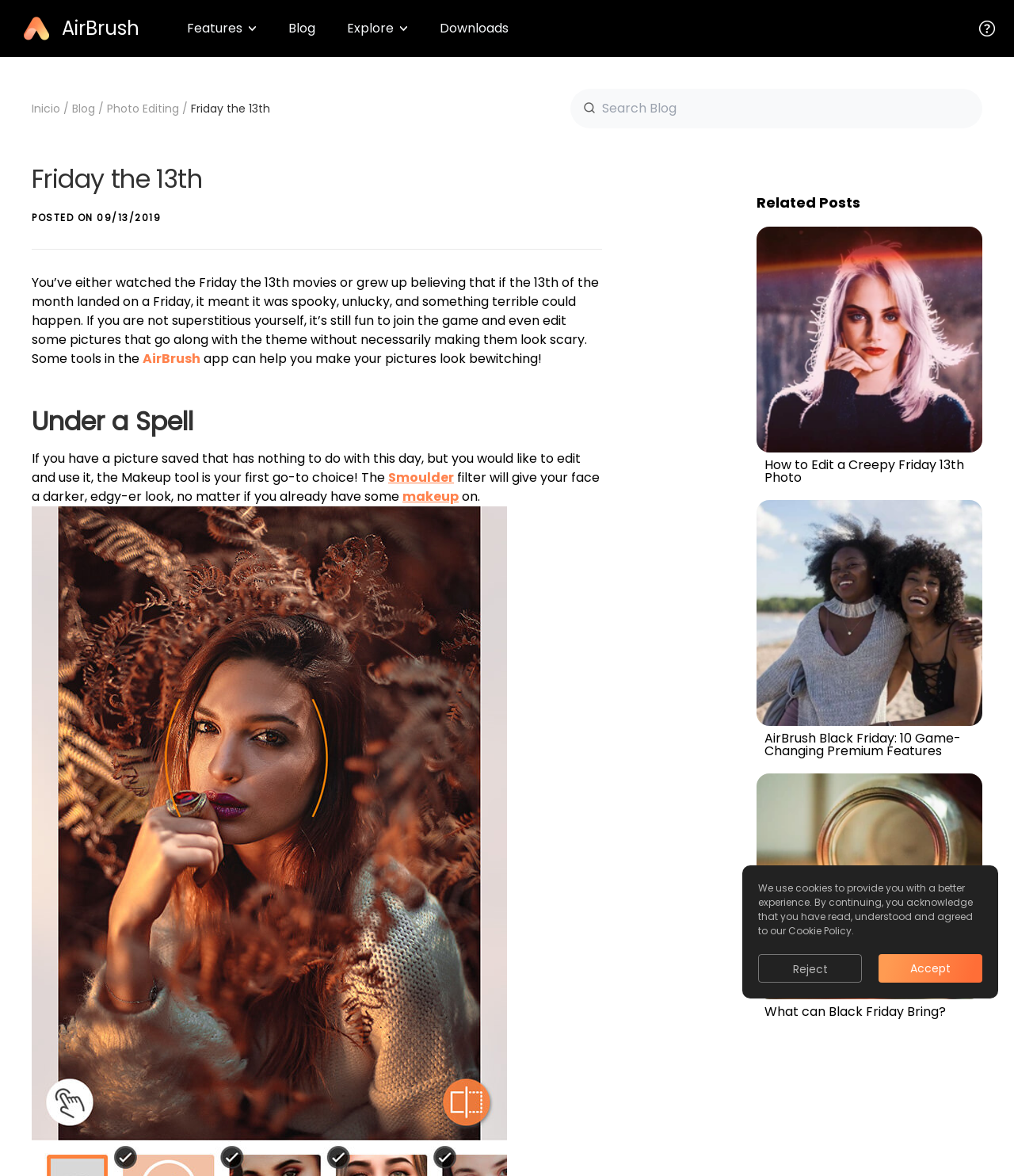What is the name of the filter that gives a darker, edgy-er look?
Use the information from the screenshot to give a comprehensive response to the question.

The name of the filter can be found in the blog post, which mentions that the Smoulder filter gives a darker, edgy-er look.